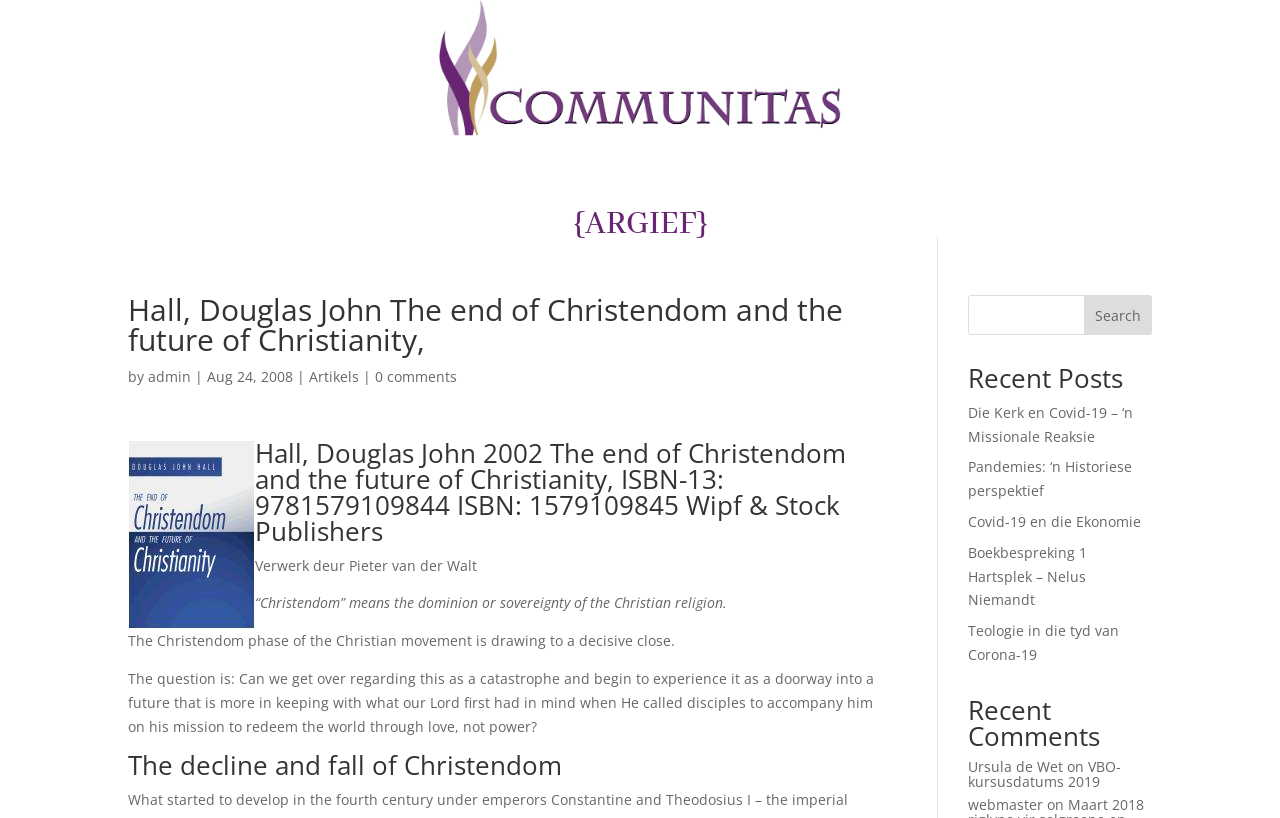Deliver a detailed narrative of the webpage's visual and textual elements.

This webpage appears to be a blog post or article about a book titled "The end of Christendom and the future of Christianity" by Douglas John Hall. At the top of the page, there is a heading with the title of the book, followed by a link and an image. Below the title, there is a section with the author's name, a date "Aug 24, 2008", and links to "Artikels" and "0 comments".

The main content of the page is divided into several sections. The first section has a heading with the book's title and ISBN information. Below this, there are several paragraphs of text that discuss the concept of "Christendom" and its decline.

The next section has a heading titled "The decline and fall of Christendom", followed by more paragraphs of text. On the right side of the page, there is a search bar with a button labeled "Search". Below the search bar, there is a section titled "Recent Posts" with links to several other articles or blog posts.

Further down the page, there is a section titled "Recent Comments" with a single article or comment. At the very bottom of the page, there is a footer section with links to other pages, including a "VBO-kursusdatums 2019" and contact information for the webmaster.